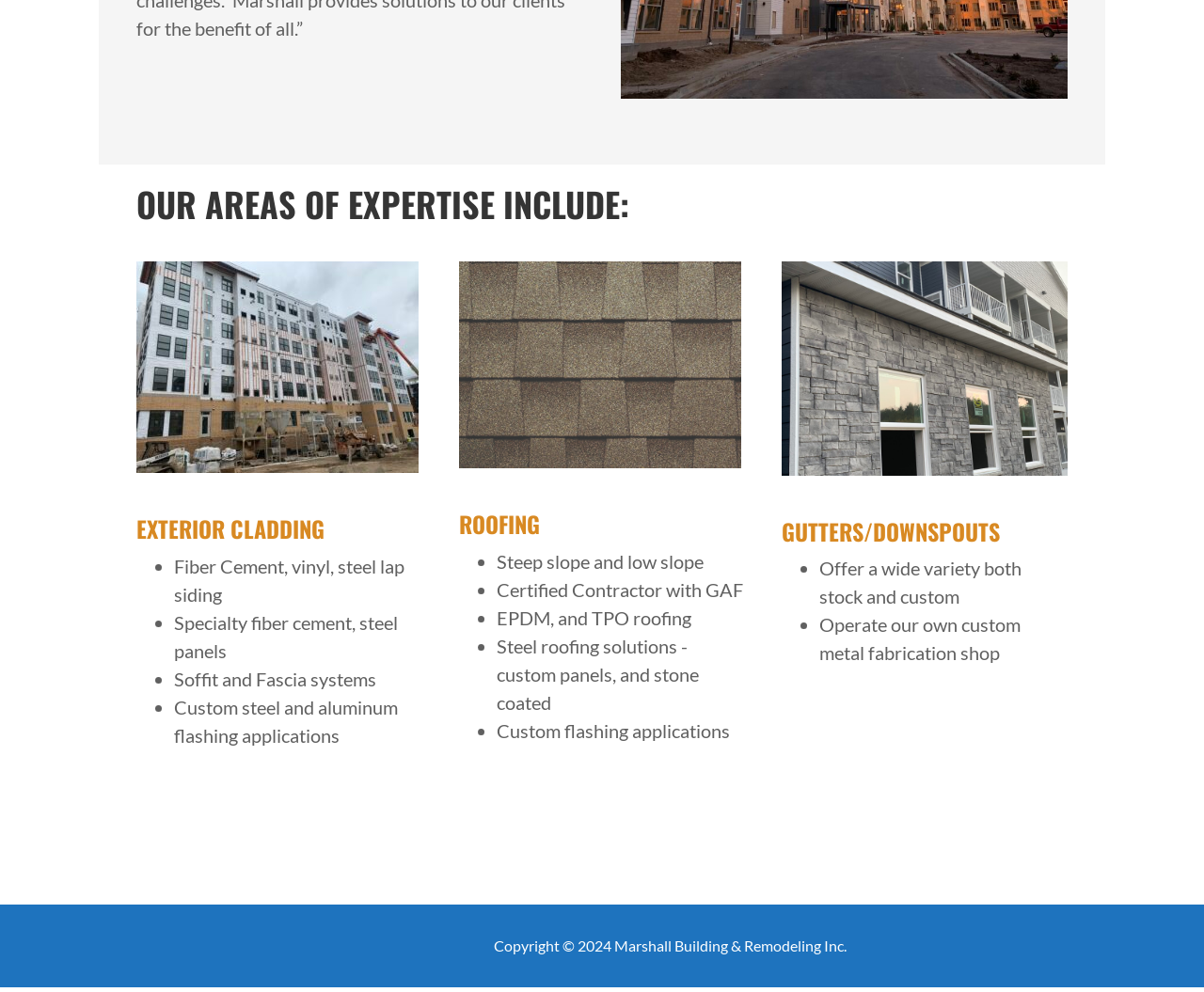Locate the bounding box of the UI element described by: "Exterior Cladding" in the given webpage screenshot.

[0.113, 0.516, 0.27, 0.55]